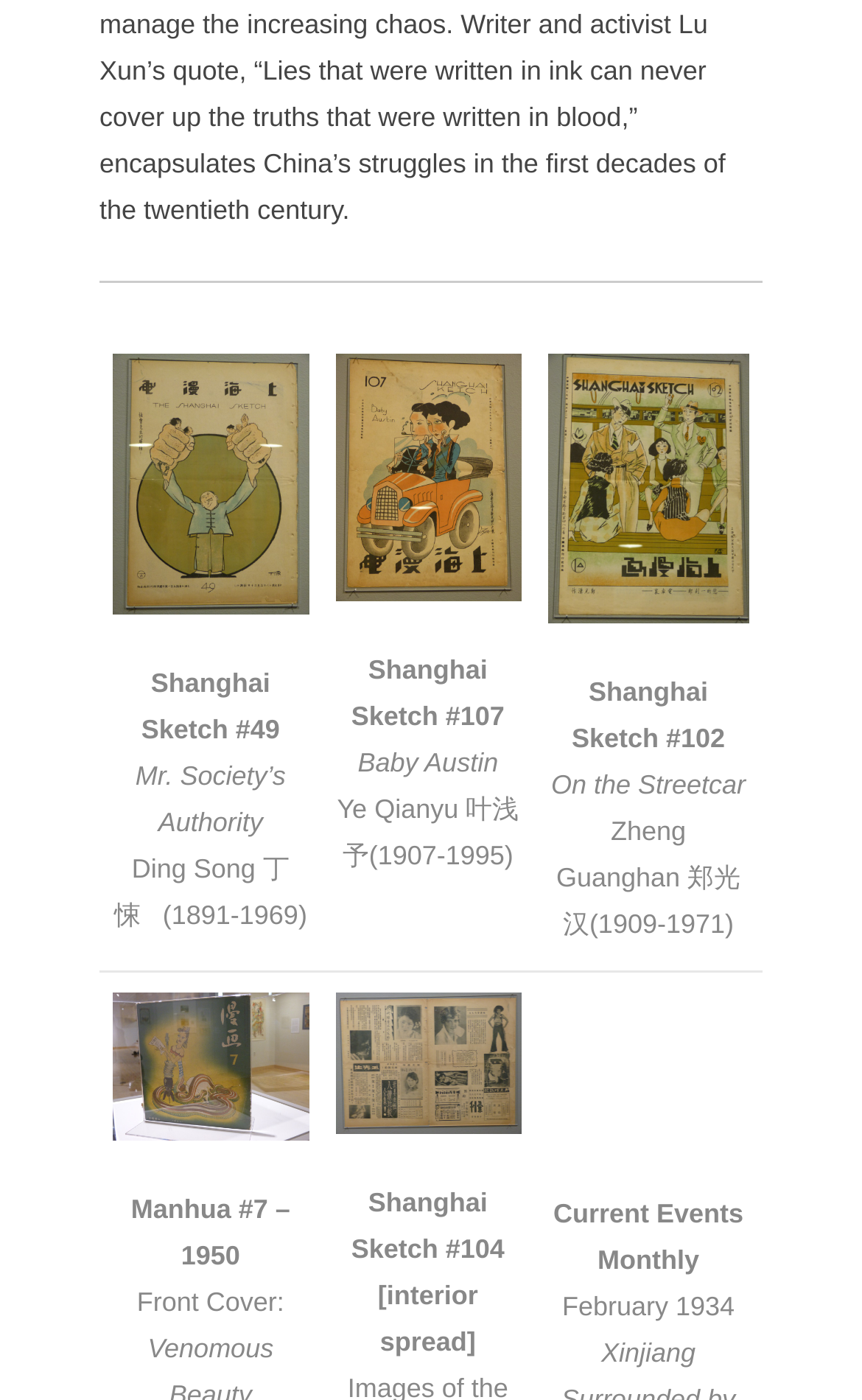Please respond to the question using a single word or phrase:
What is the publication date of the sketch?

February 1934